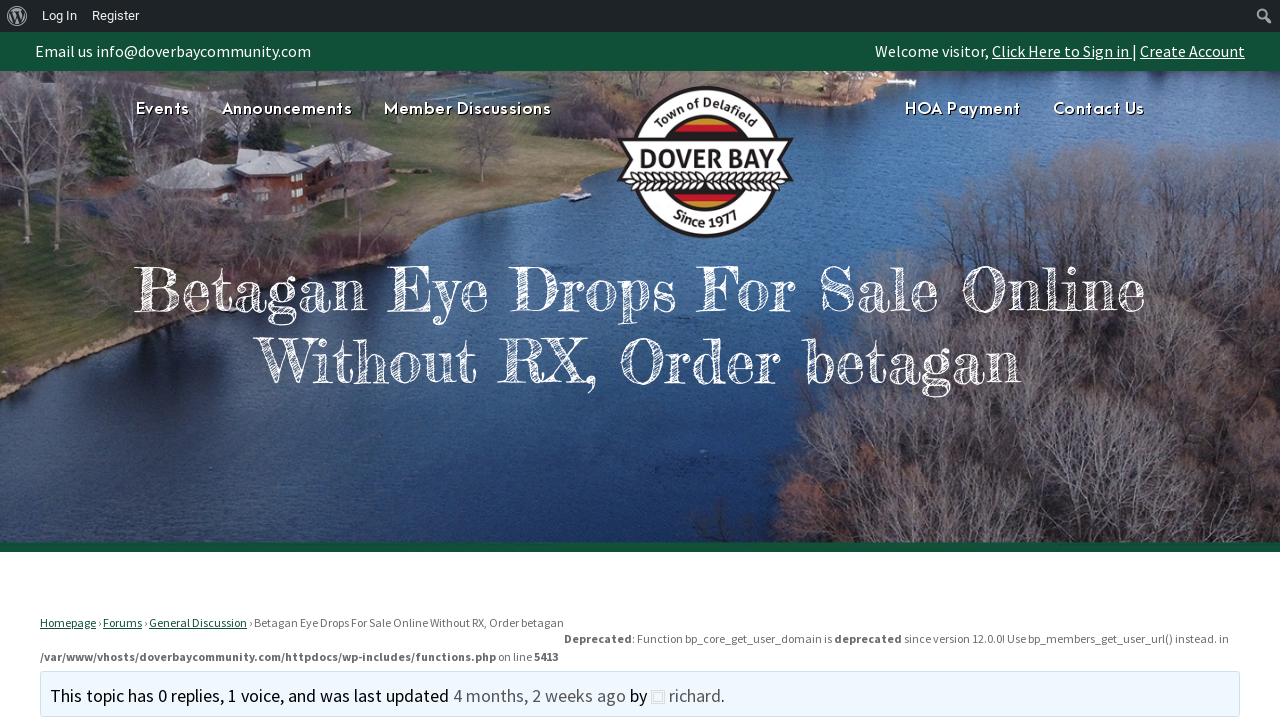Respond to the question with just a single word or phrase: 
What is the name of the person who last updated the topic?

richard